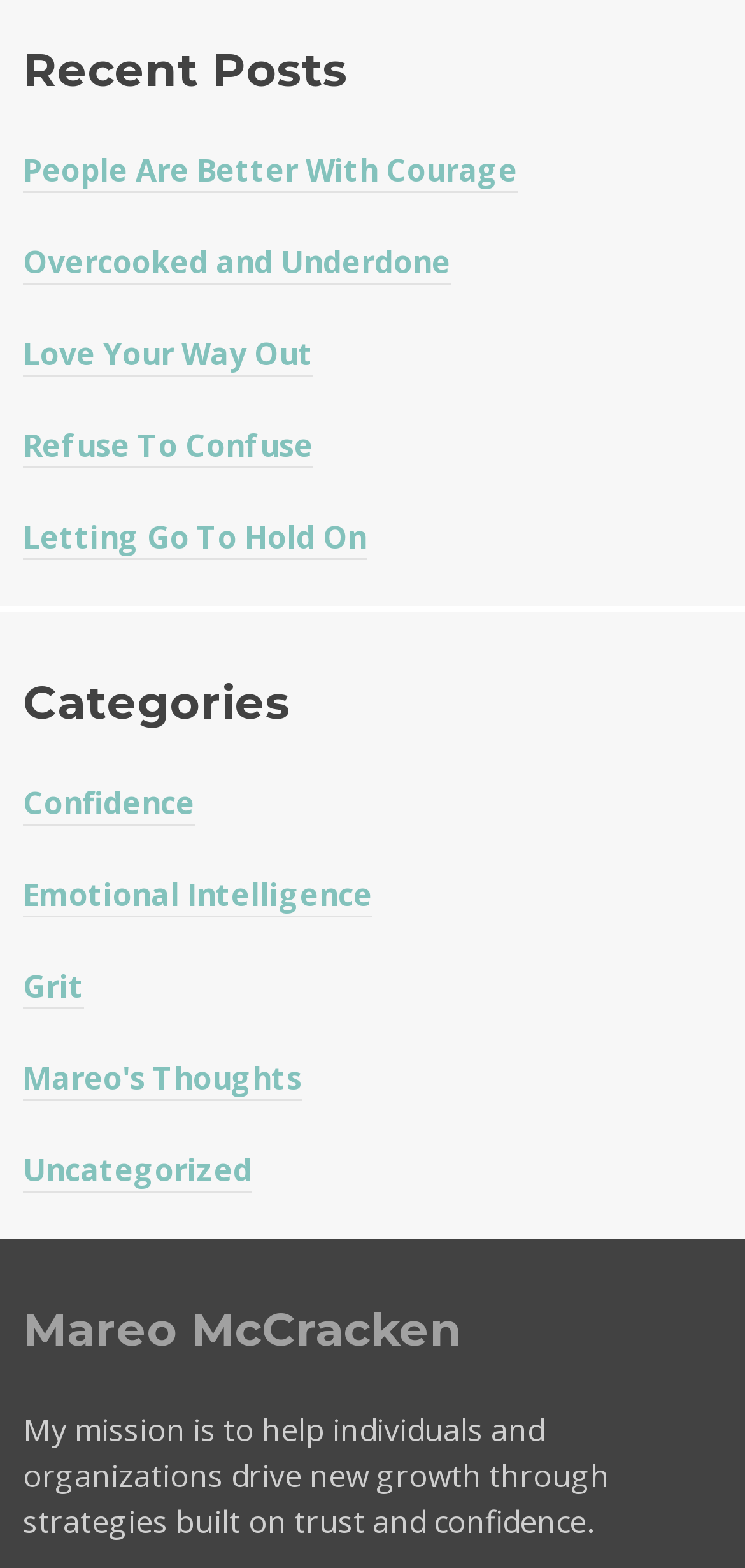Determine the bounding box coordinates of the clickable element to achieve the following action: 'browse categories'. Provide the coordinates as four float values between 0 and 1, formatted as [left, top, right, bottom].

[0.031, 0.419, 0.969, 0.477]